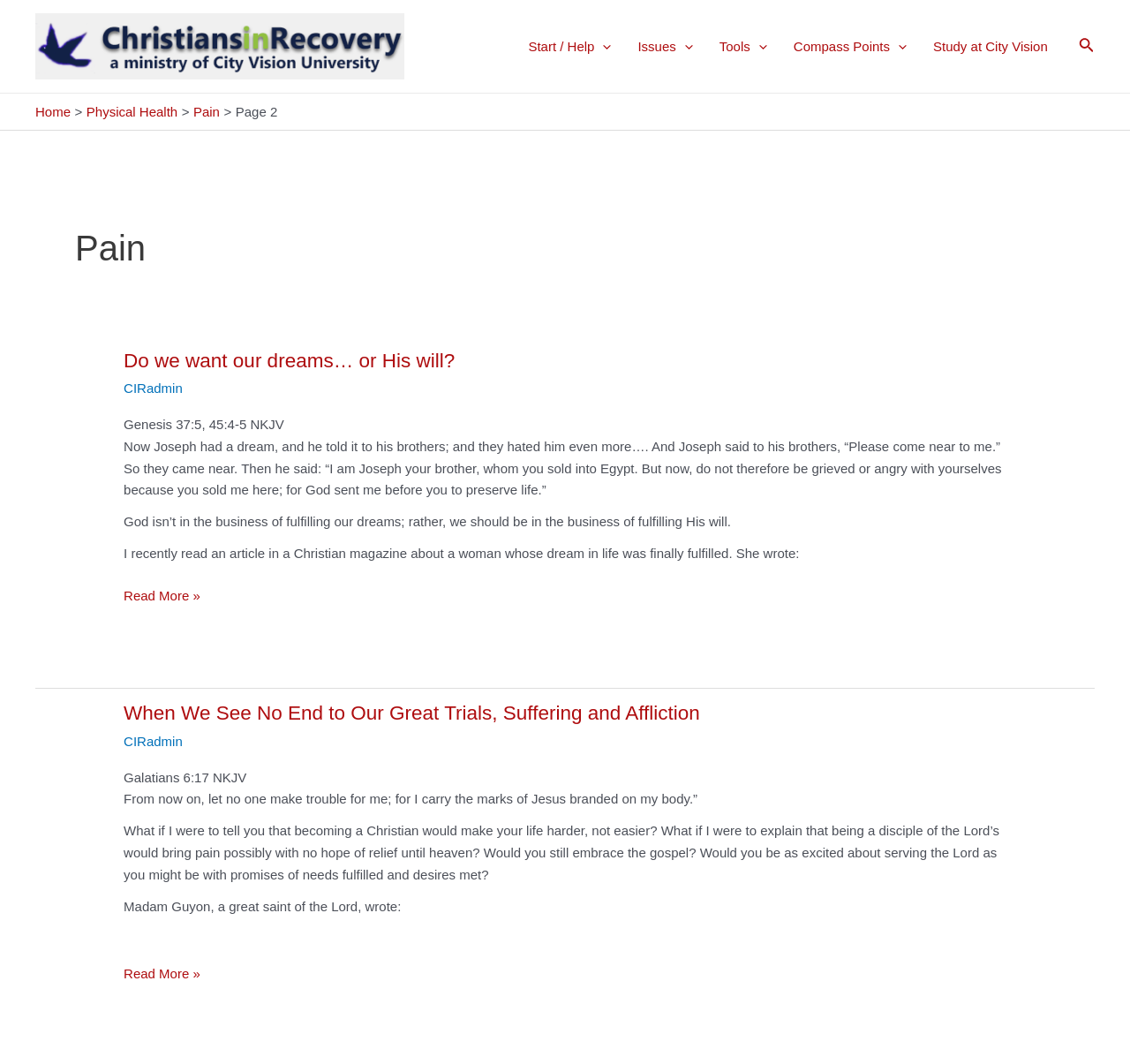Please predict the bounding box coordinates of the element's region where a click is necessary to complete the following instruction: "Toggle the Start / Help Menu". The coordinates should be represented by four float numbers between 0 and 1, i.e., [left, top, right, bottom].

[0.456, 0.015, 0.553, 0.073]